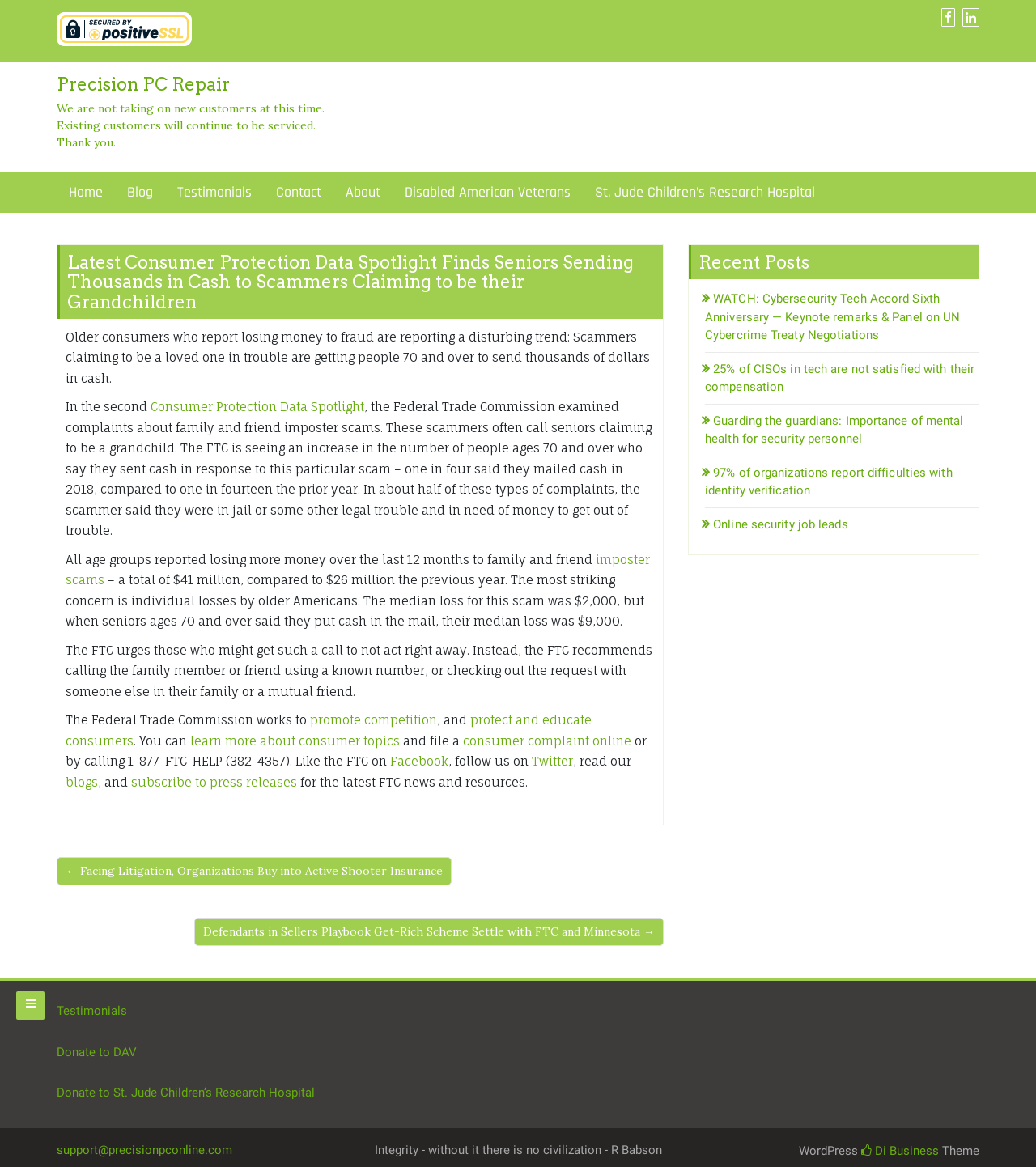Highlight the bounding box coordinates of the region I should click on to meet the following instruction: "Read the 'Latest Consumer Protection Data Spotlight Finds Seniors Sending Thousands in Cash to Scammers Claiming to be their Grandchildren' article".

[0.055, 0.21, 0.64, 0.273]